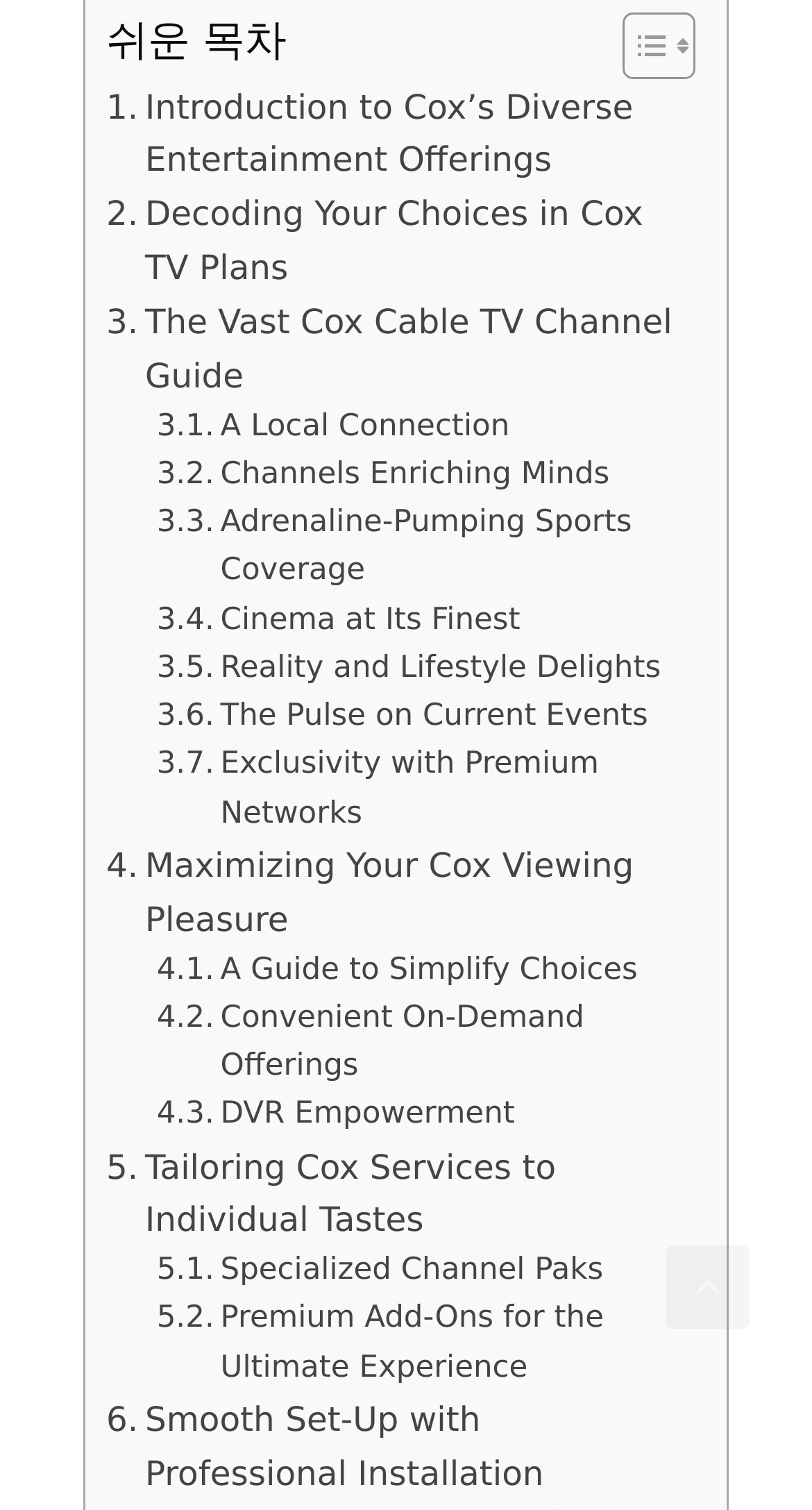Please find the bounding box coordinates of the section that needs to be clicked to achieve this instruction: "Learn about Decoding Your Choices in Cox TV Plans".

[0.131, 0.124, 0.844, 0.196]